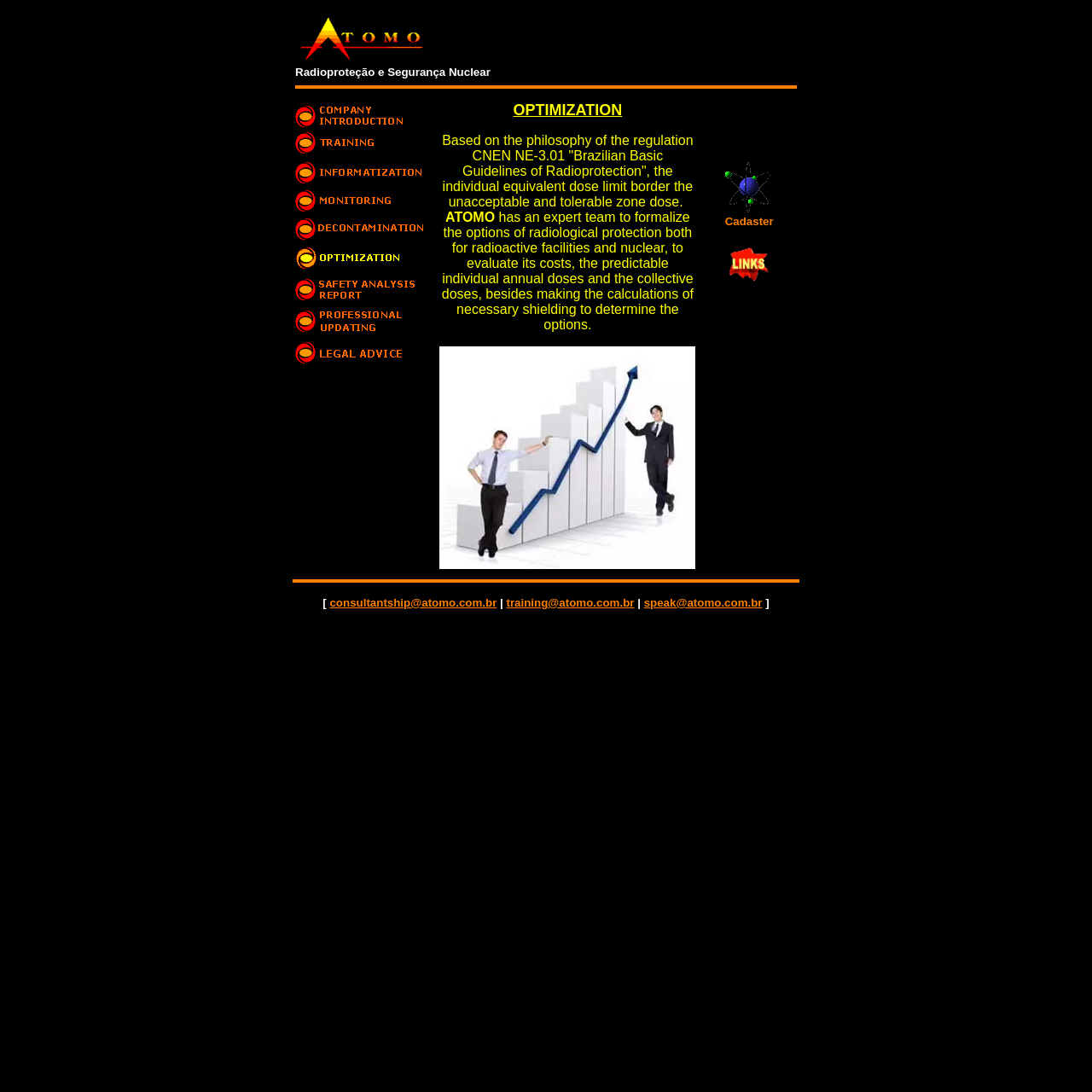Use a single word or phrase to answer the question:
What is the company's main focus?

Radioprotection and Nuclear Safety